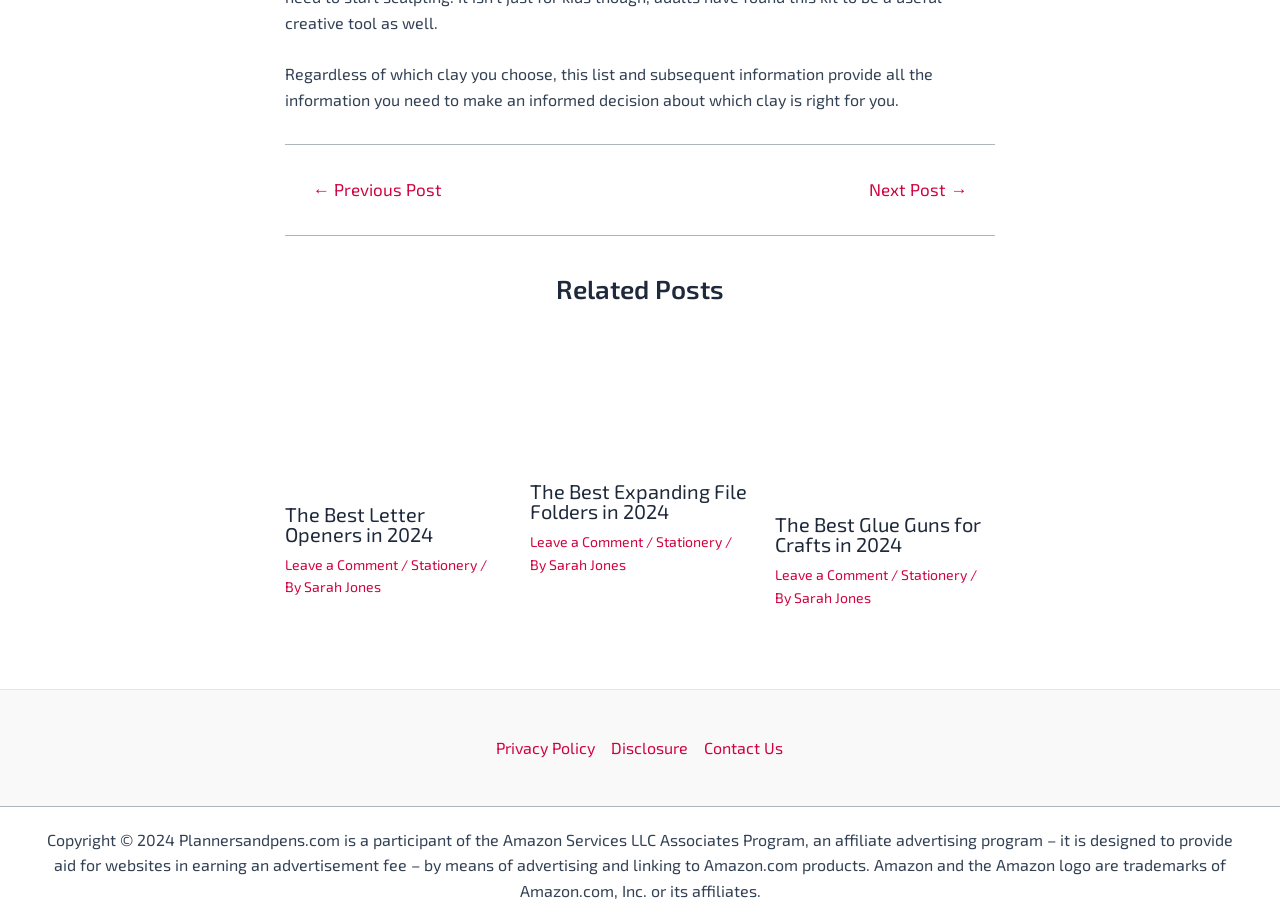Identify the bounding box coordinates of the region that should be clicked to execute the following instruction: "Click on the 'Leave a Comment' link".

[0.223, 0.602, 0.311, 0.62]